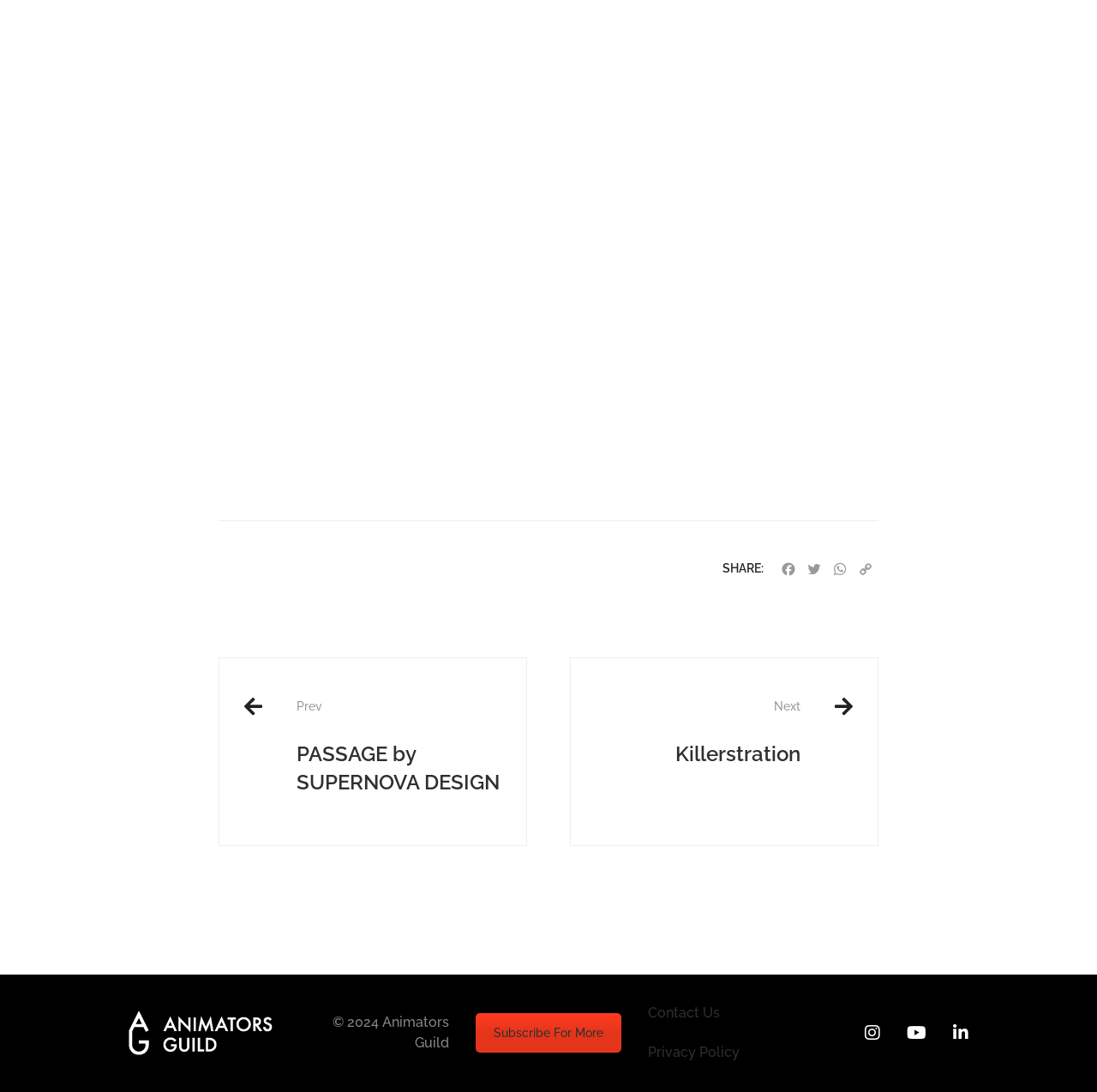Identify the bounding box coordinates of the region that should be clicked to execute the following instruction: "Subscribe for more".

[0.434, 0.927, 0.566, 0.964]